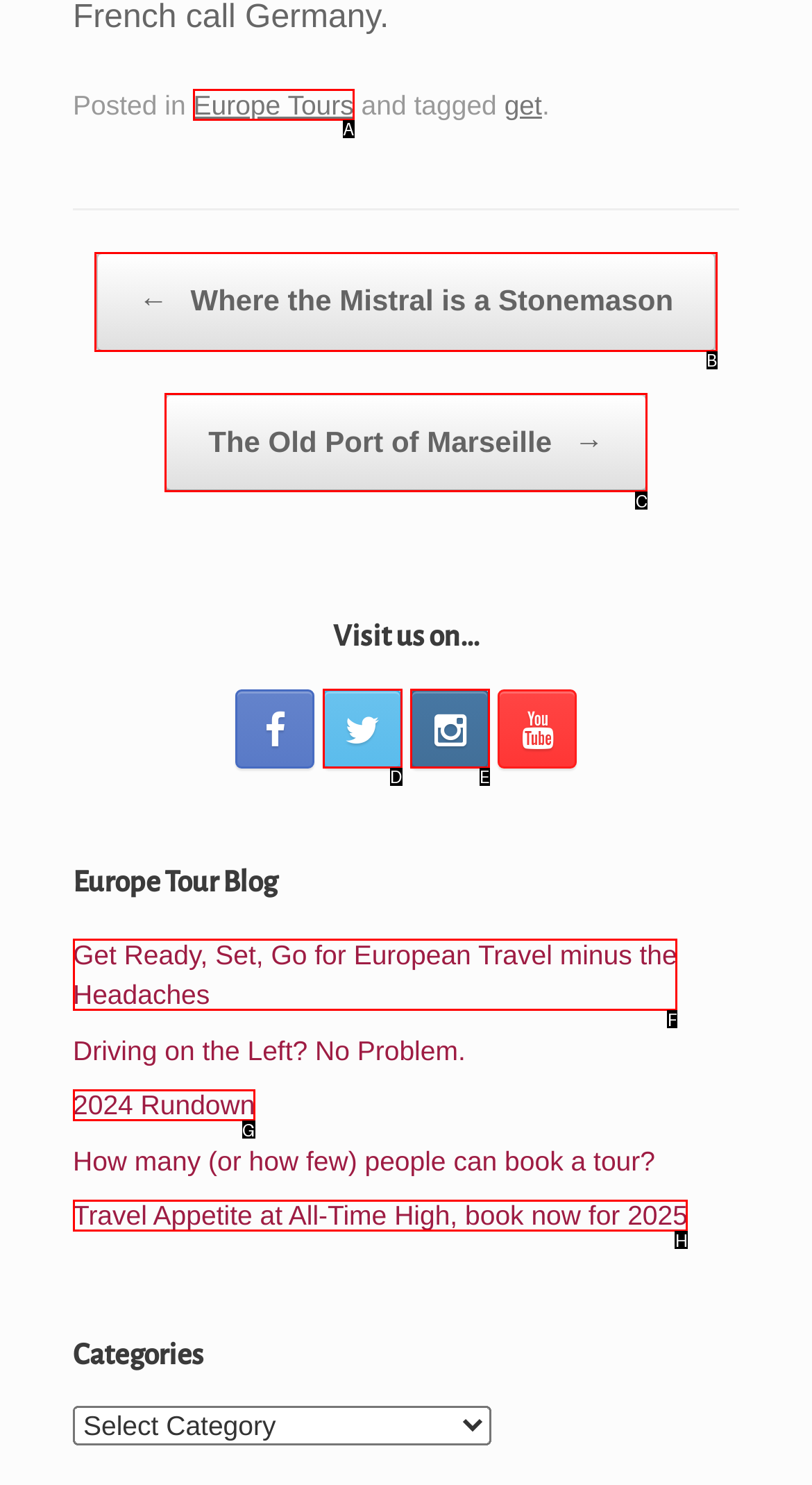Determine the appropriate lettered choice for the task: Click on Europe Tours. Reply with the correct letter.

A